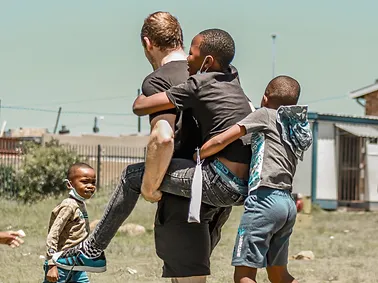Give a concise answer of one word or phrase to the question: 
What is the mood of the child in the foreground?

Smiling